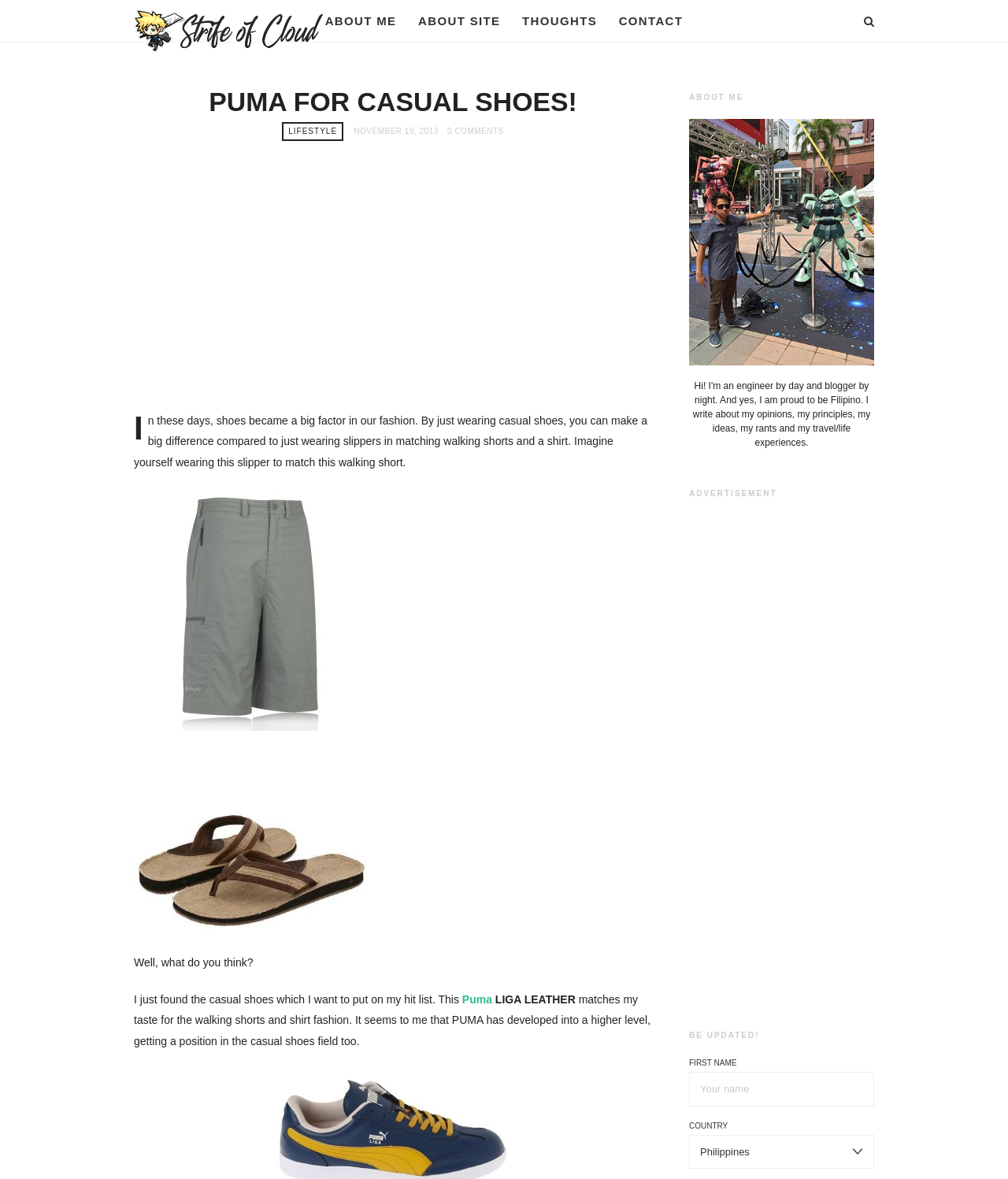Extract the bounding box coordinates of the UI element described by: "Strife of Cloud". The coordinates should include four float numbers ranging from 0 to 1, e.g., [left, top, right, bottom].

[0.133, 0.014, 0.321, 0.036]